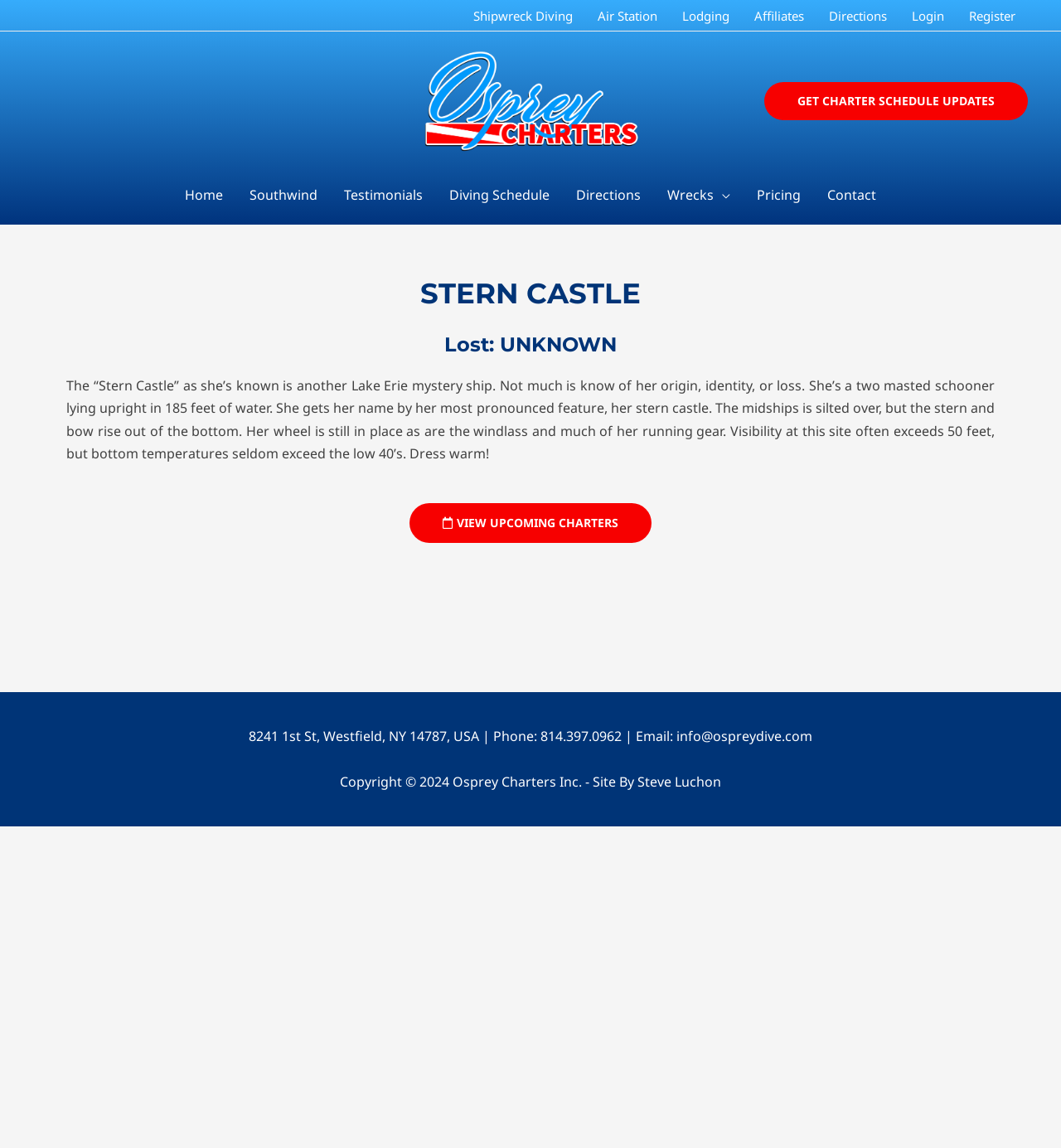Respond to the question below with a single word or phrase:
What is the phone number of Osprey Charters Inc.?

814.397.0962